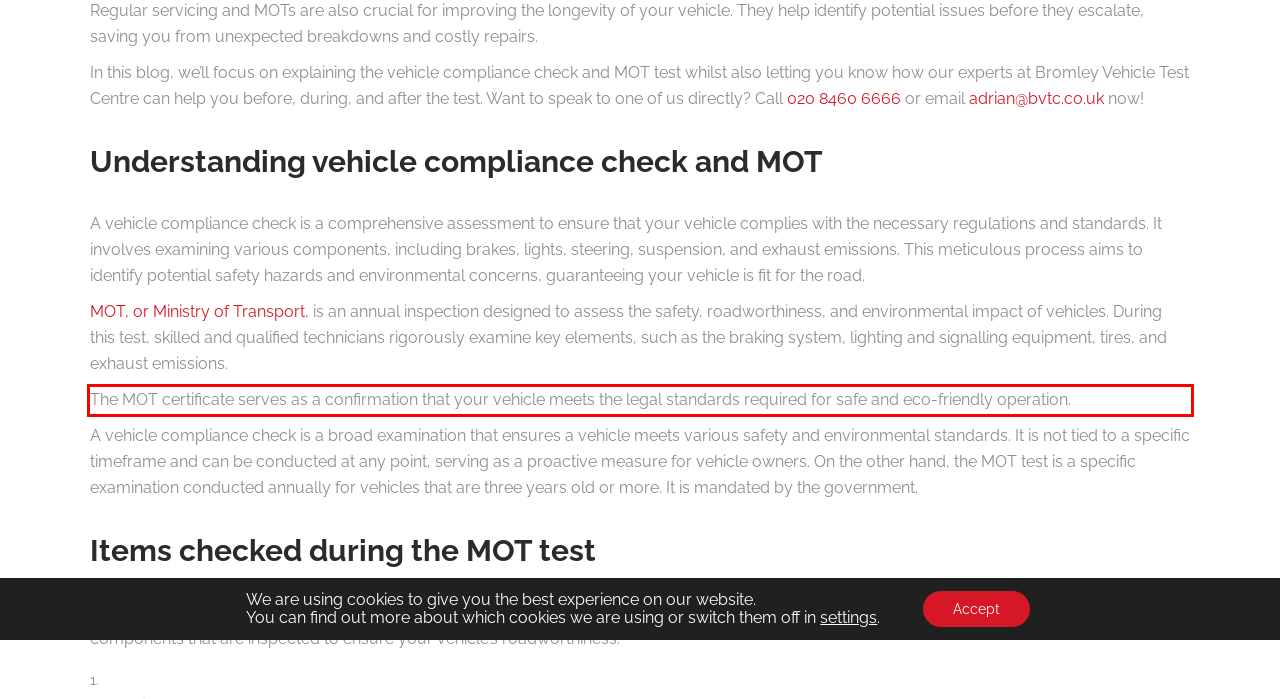Please identify and extract the text content from the UI element encased in a red bounding box on the provided webpage screenshot.

The MOT certificate serves as a confirmation that your vehicle meets the legal standards required for safe and eco-friendly operation.